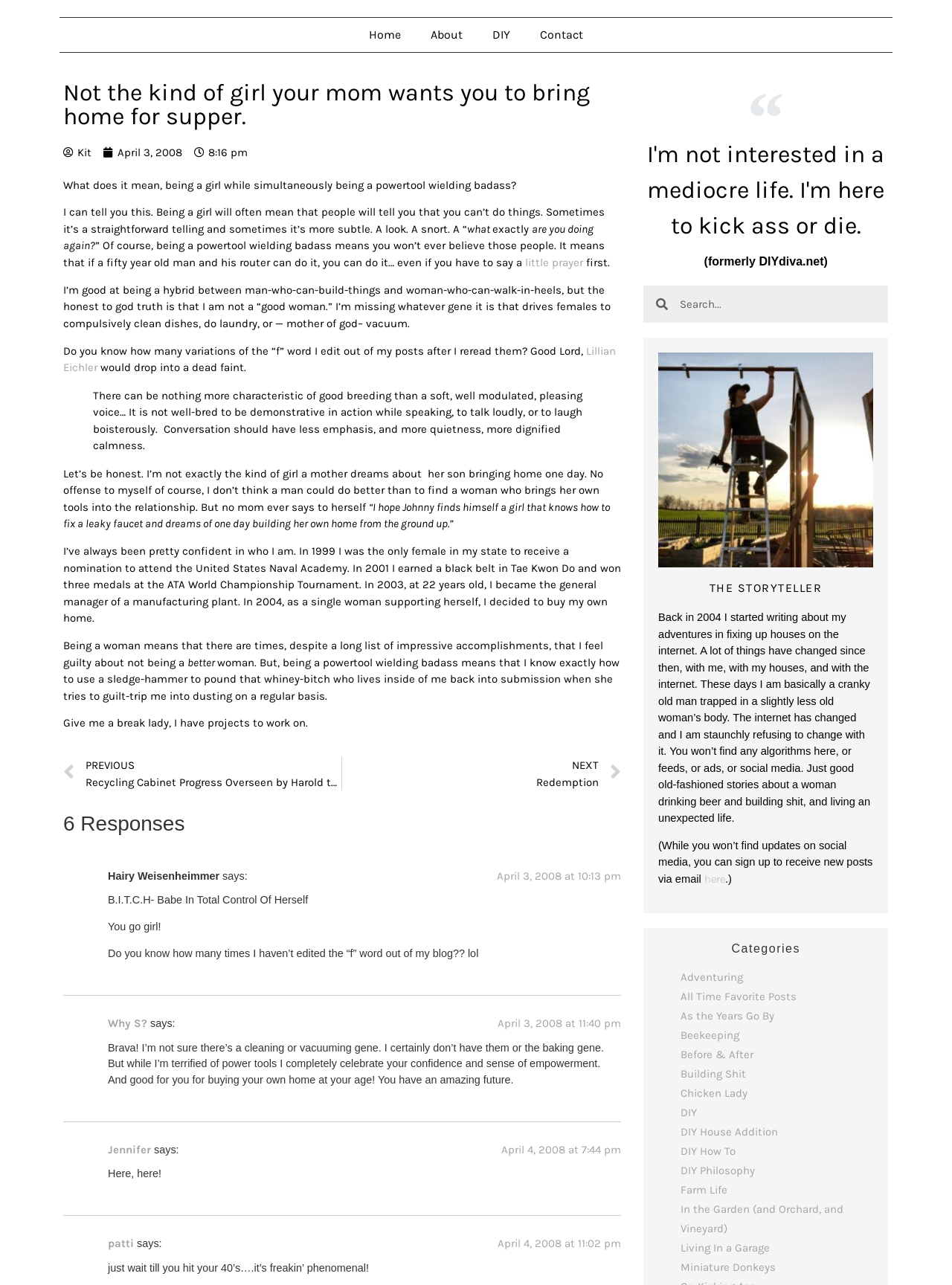What is the author's opinion about power tools?
Give a detailed explanation using the information visible in the image.

The author describes herself as a 'powertool wielding badass', implying that she has a positive opinion about power tools and is confident in her ability to use them.